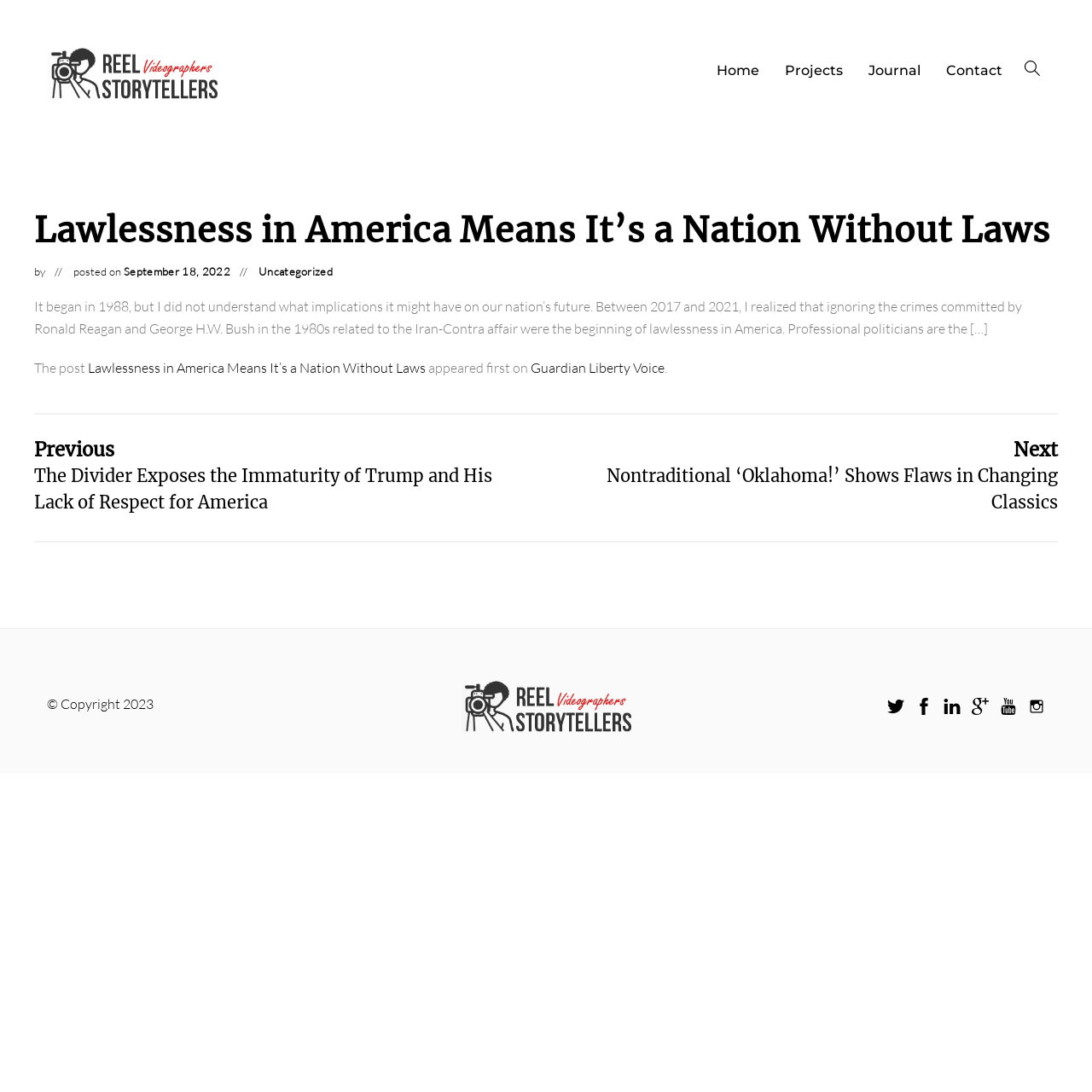Please locate the bounding box coordinates for the element that should be clicked to achieve the following instruction: "Search for something". Ensure the coordinates are given as four float numbers between 0 and 1, i.e., [left, top, right, bottom].

[0.191, 0.426, 0.791, 0.545]